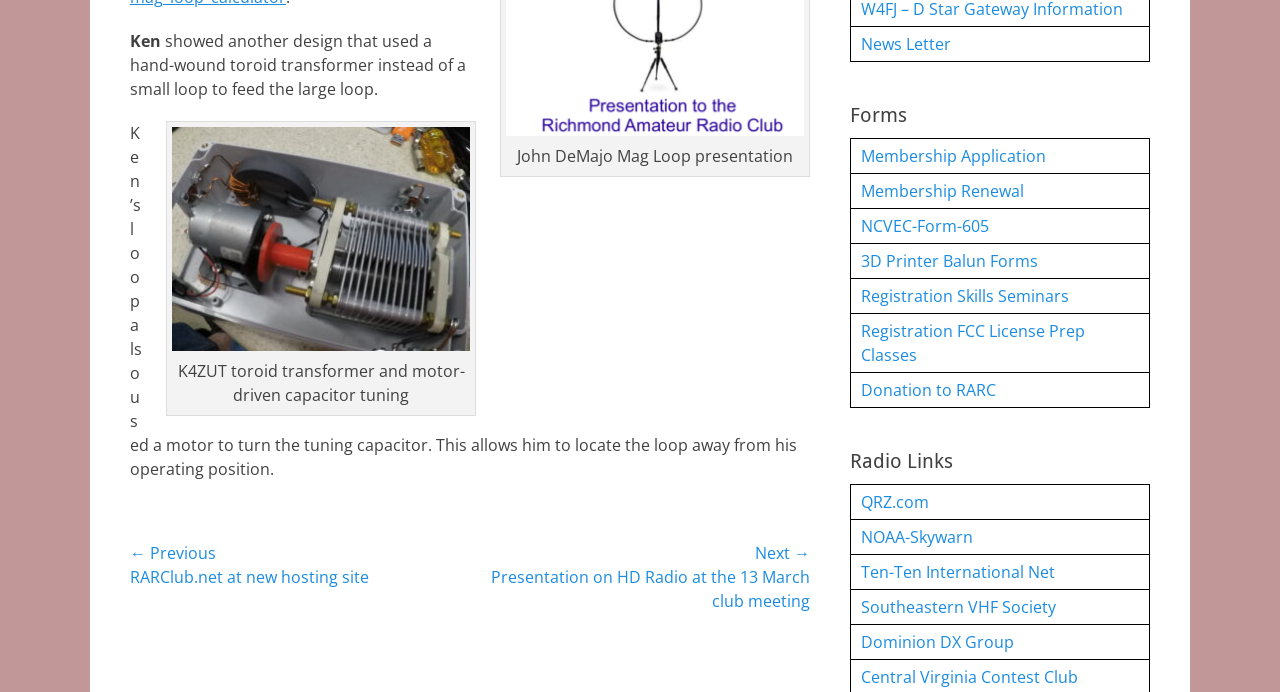Please find the bounding box coordinates (top-left x, top-left y, bottom-right x, bottom-right y) in the screenshot for the UI element described as follows: CAN Blog

None